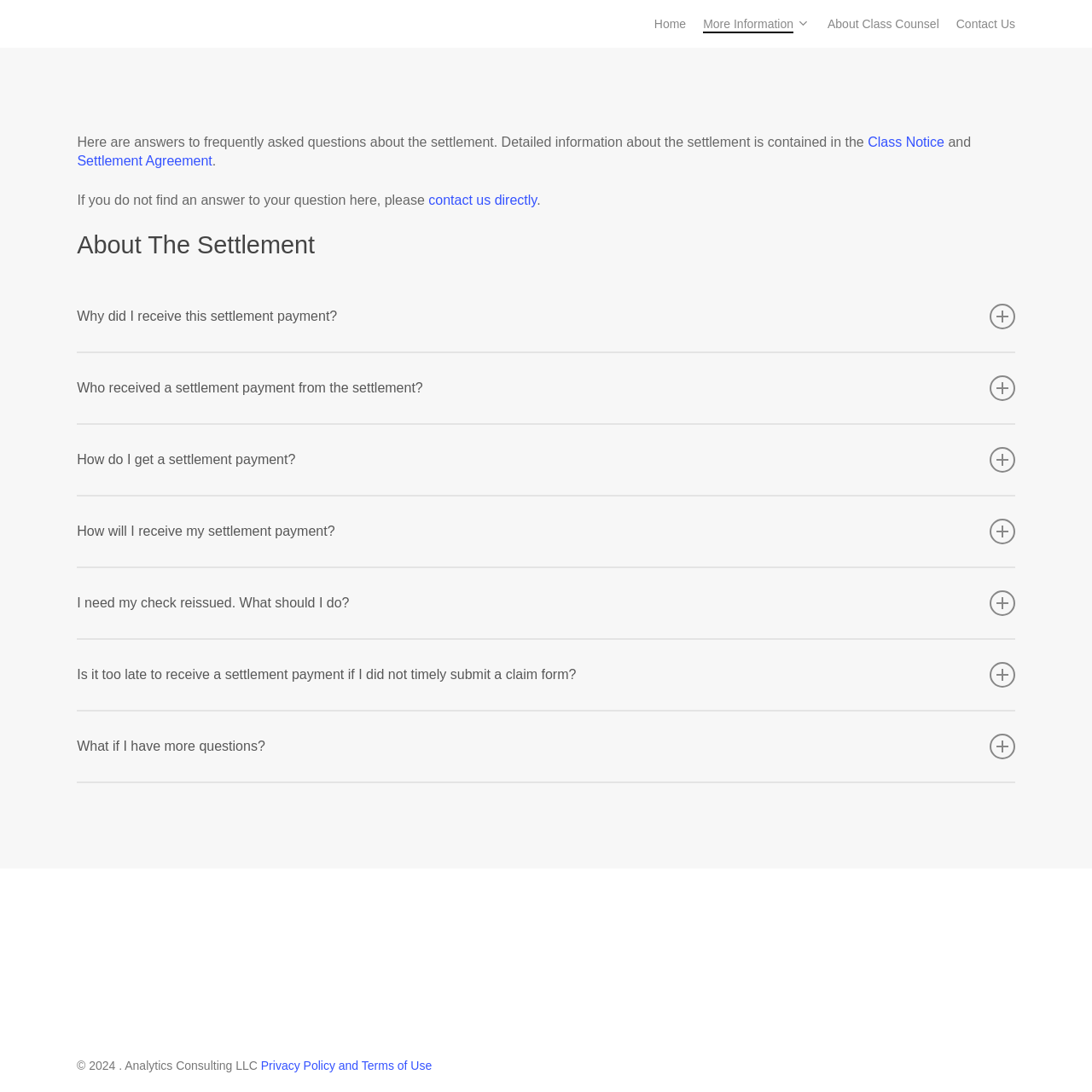Please determine the bounding box coordinates of the element's region to click in order to carry out the following instruction: "Click on 'Contact Us'". The coordinates should be four float numbers between 0 and 1, i.e., [left, top, right, bottom].

[0.876, 0.014, 0.93, 0.03]